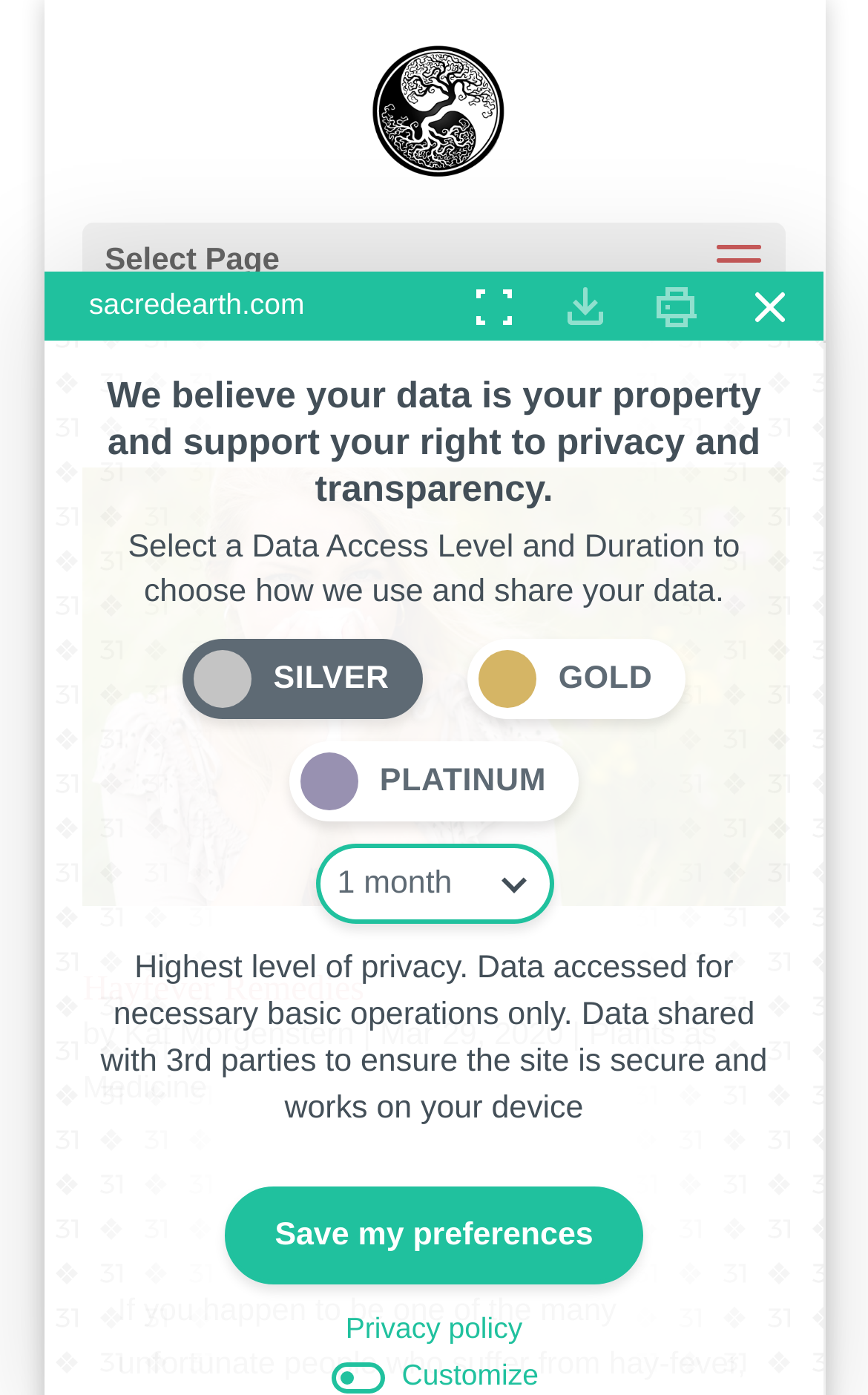Please identify the bounding box coordinates of the element that needs to be clicked to execute the following command: "Go to Sacred Earth homepage". Provide the bounding box using four float numbers between 0 and 1, formatted as [left, top, right, bottom].

[0.428, 0.065, 0.582, 0.09]